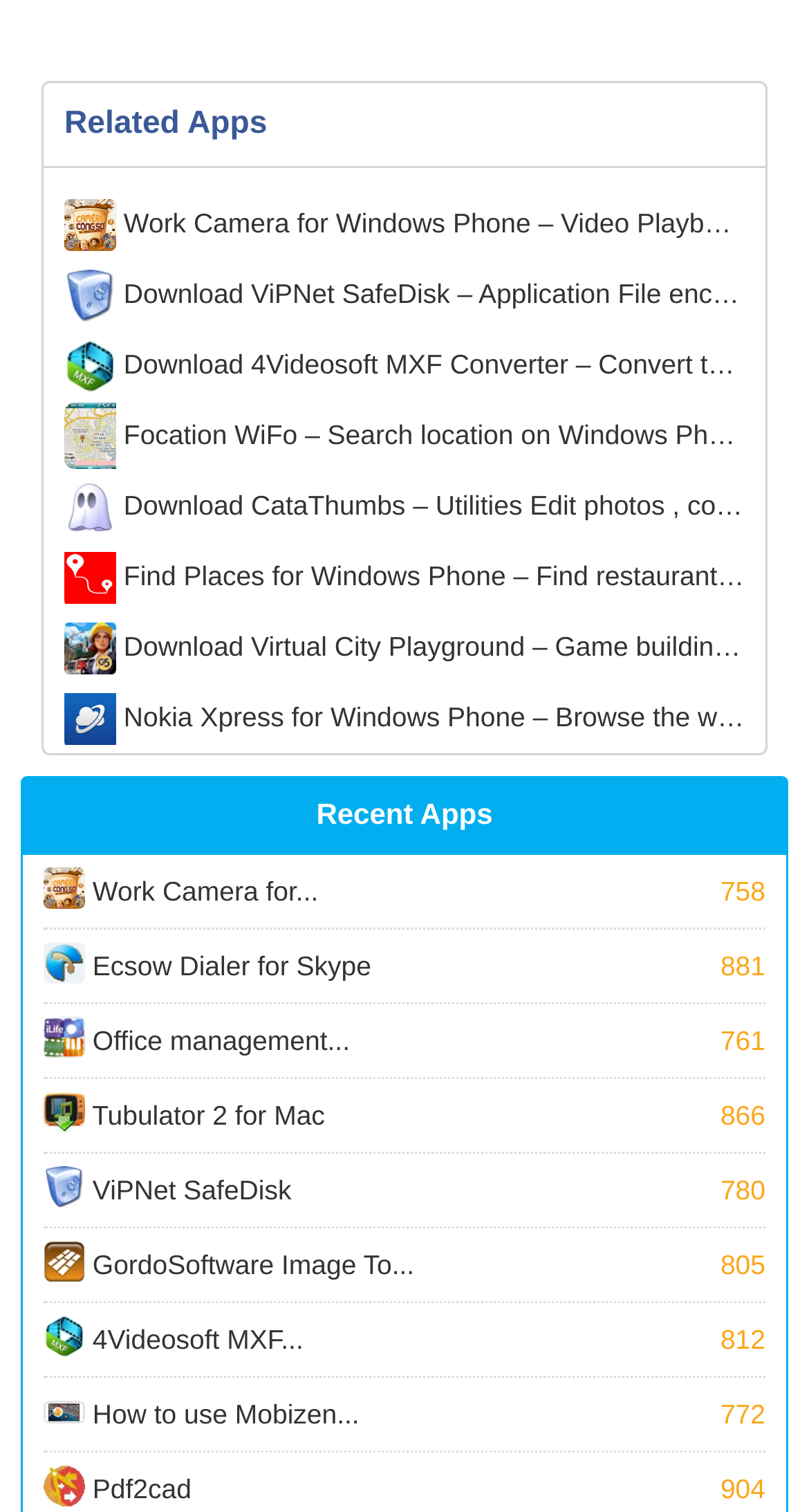Pinpoint the bounding box coordinates of the clickable area necessary to execute the following instruction: "Click on 'Work Camera for Windows Phone – Video Playback Office Camera -Watch …'". The coordinates should be given as four float numbers between 0 and 1, namely [left, top, right, bottom].

[0.079, 0.127, 0.921, 0.171]